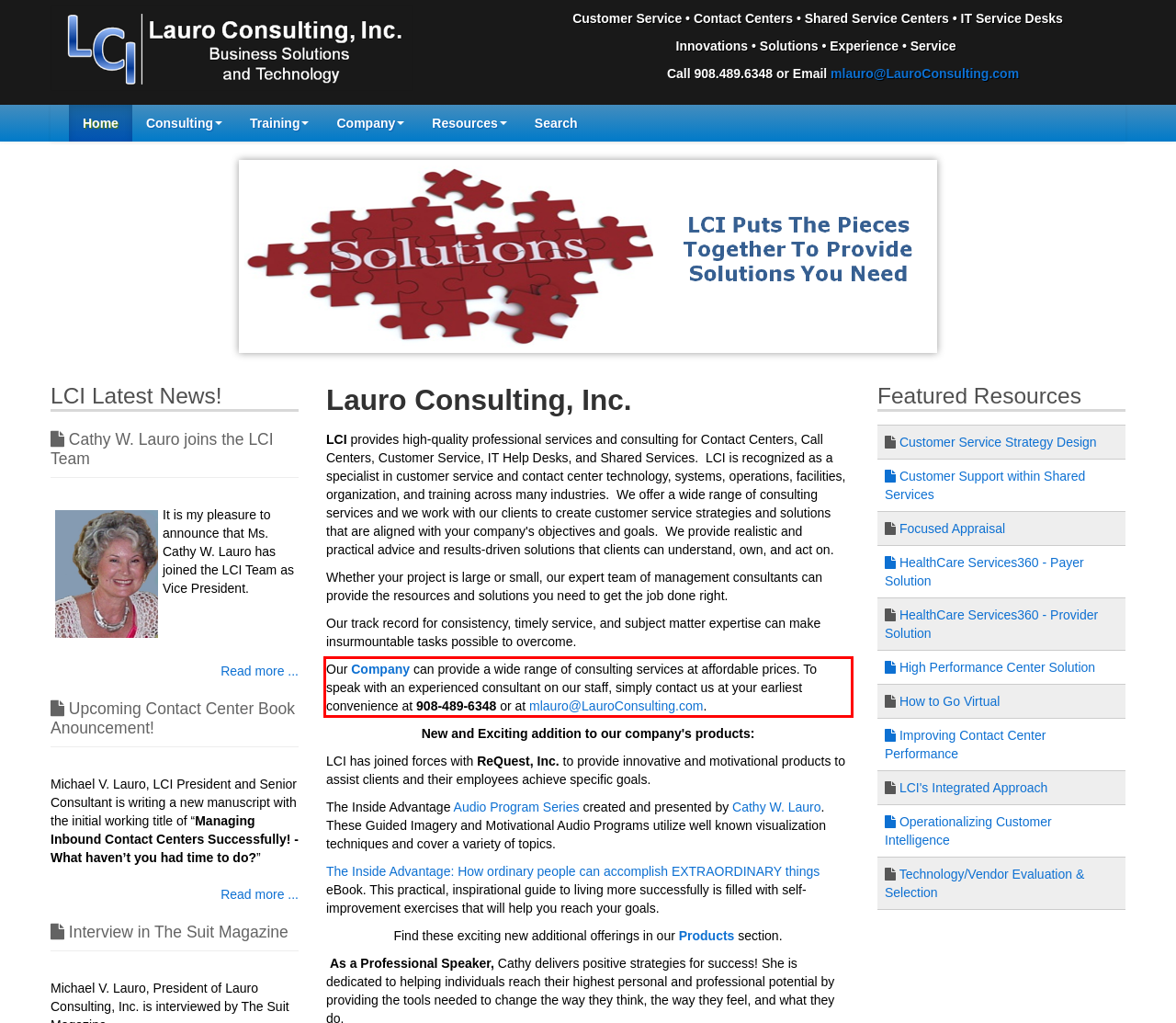With the given screenshot of a webpage, locate the red rectangle bounding box and extract the text content using OCR.

Our Company can provide a wide range of consulting services at affordable prices. To speak with an experienced consultant on our staff, simply contact us at your earliest convenience at 908-489-6348 or at mlauro@LauroConsulting.com.